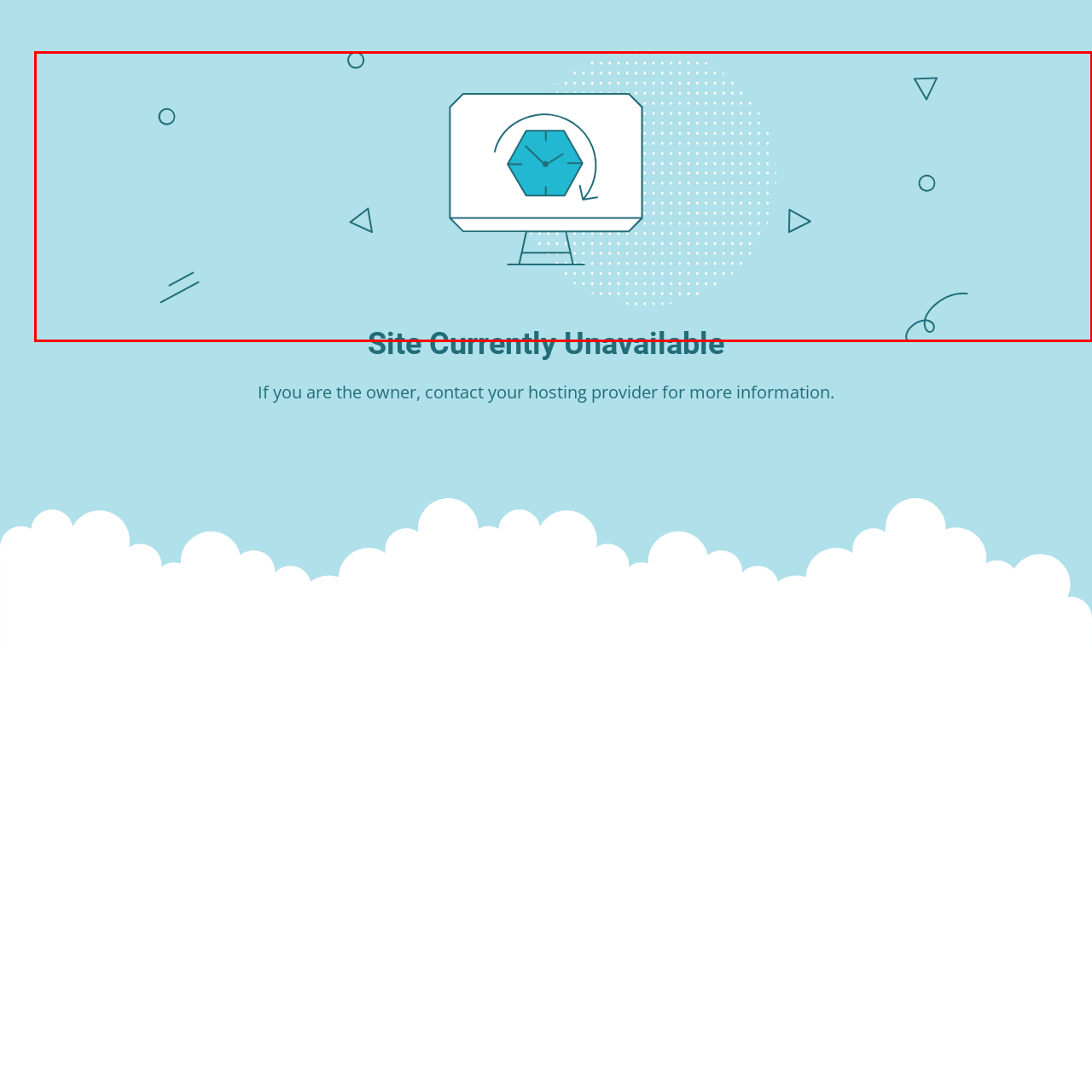Please provide a comprehensive description of the image that is enclosed within the red boundary.

The image features a modern, minimalistic illustration that conveys the message of a website currently being unavailable. Central to the design, a stylized computer monitor displays an outlined hexagon with a rotating clock symbol, suggesting concepts of time and processing. The backdrop is a soothing light blue, accented with playful geometric shapes, such as circles and triangles, which add a dynamic touch. Below the monitor, the phrase "Site Currently Unavailable" is prominently displayed in bold text, signaling to users that the site is not accessible at this moment. The overall aesthetic is clean and inviting, aimed at maintaining user engagement despite the disruption.